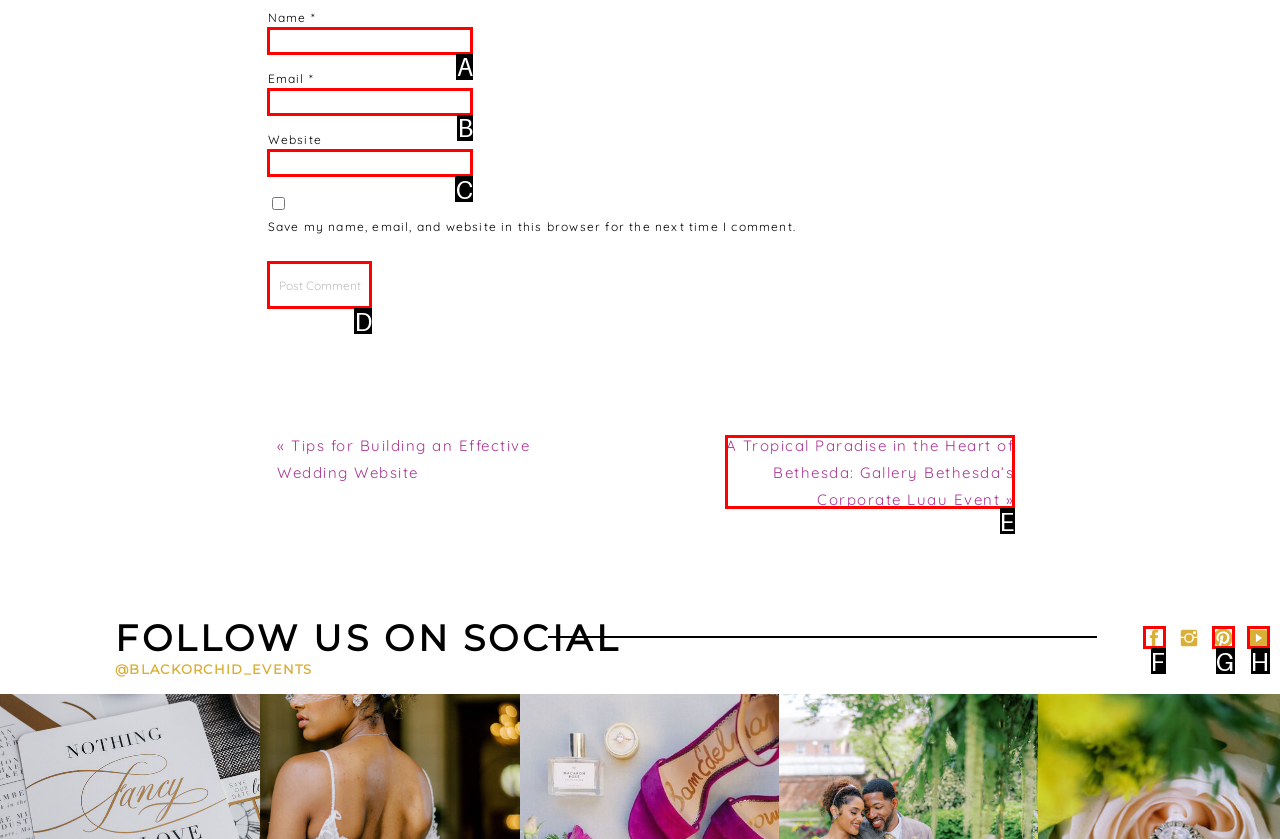Determine which option matches the element description: parent_node: Email * aria-describedby="email-notes" name="email"
Reply with the letter of the appropriate option from the options provided.

B